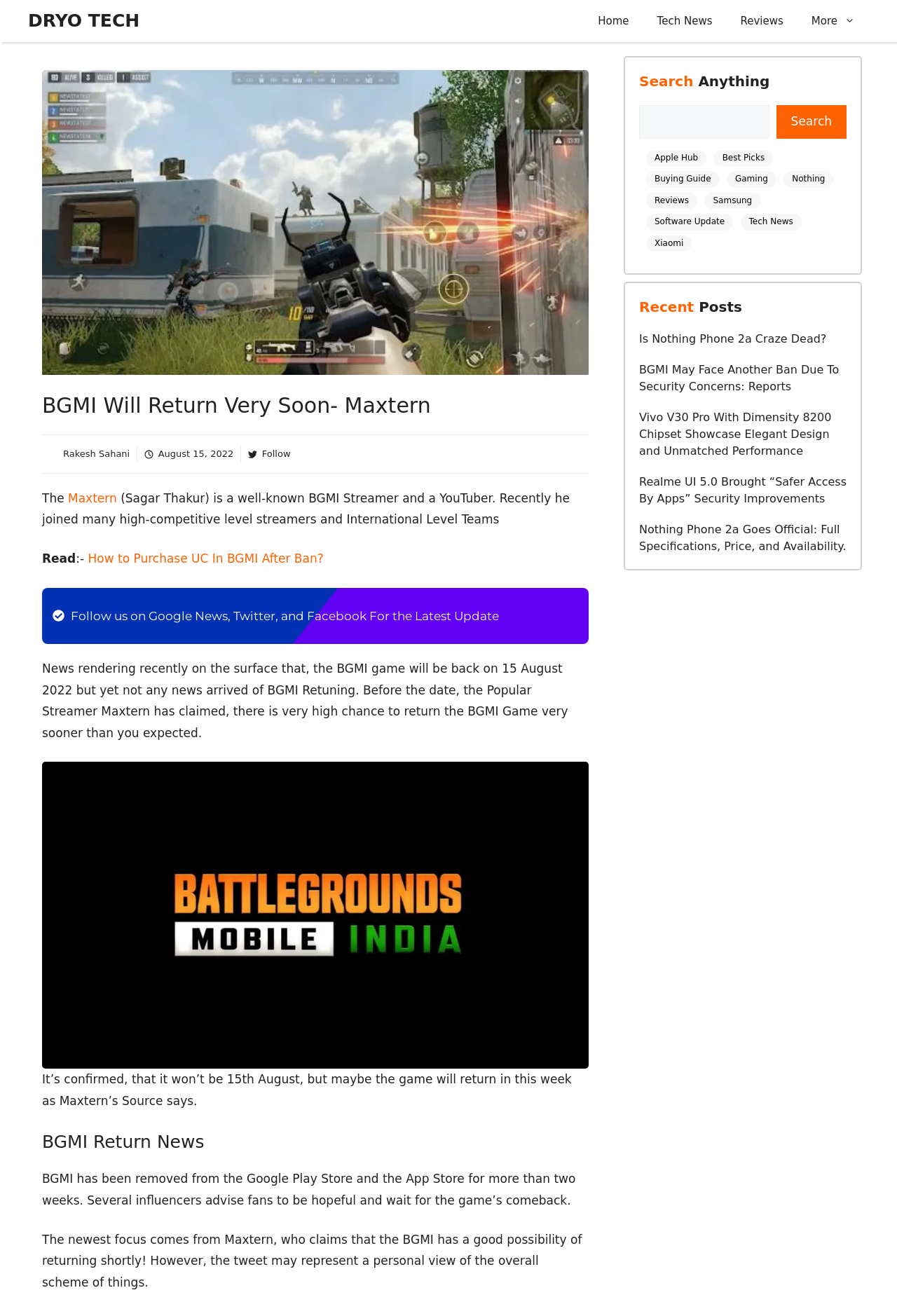Return the bounding box coordinates of the UI element that corresponds to this description: "Google News". The coordinates must be given as four float numbers in the range of 0 and 1, [left, top, right, bottom].

[0.165, 0.462, 0.254, 0.473]